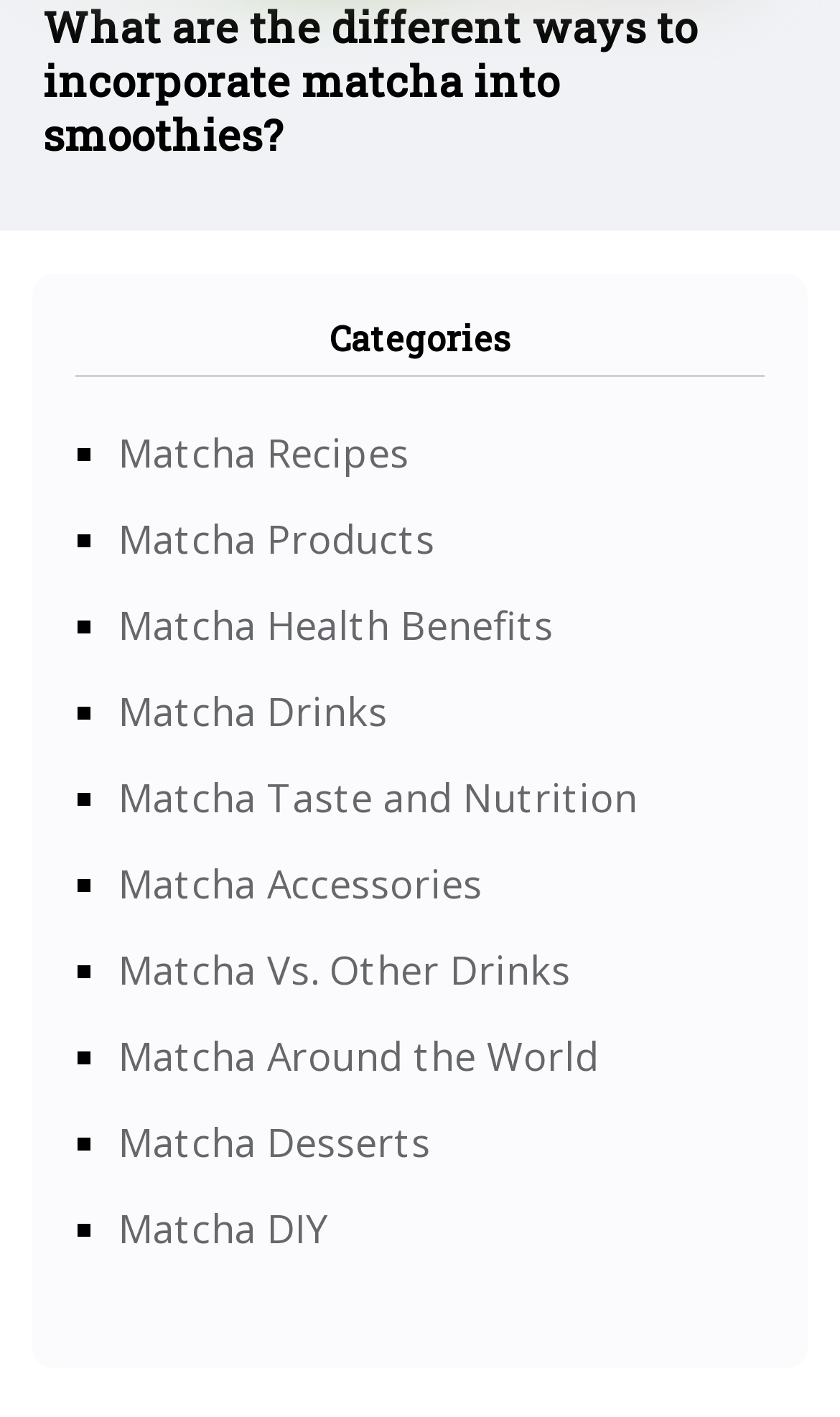Using the webpage screenshot and the element description Matcha Health Benefits, determine the bounding box coordinates. Specify the coordinates in the format (top-left x, top-left y, bottom-right x, bottom-right y) with values ranging from 0 to 1.

[0.141, 0.422, 0.659, 0.459]